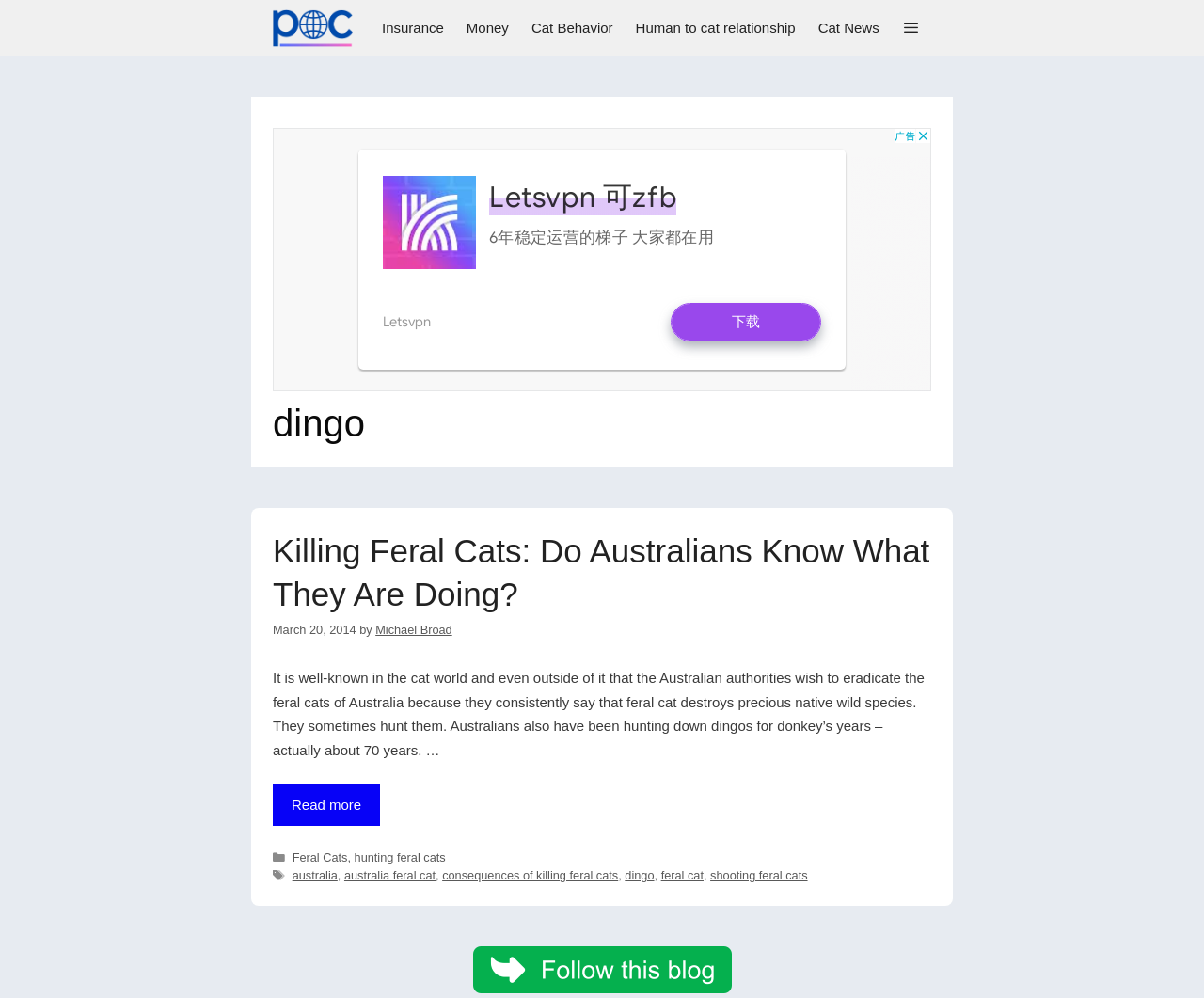Determine the bounding box coordinates of the region to click in order to accomplish the following instruction: "Follow the link to 'australia feral cat'". Provide the coordinates as four float numbers between 0 and 1, specifically [left, top, right, bottom].

[0.286, 0.87, 0.362, 0.884]